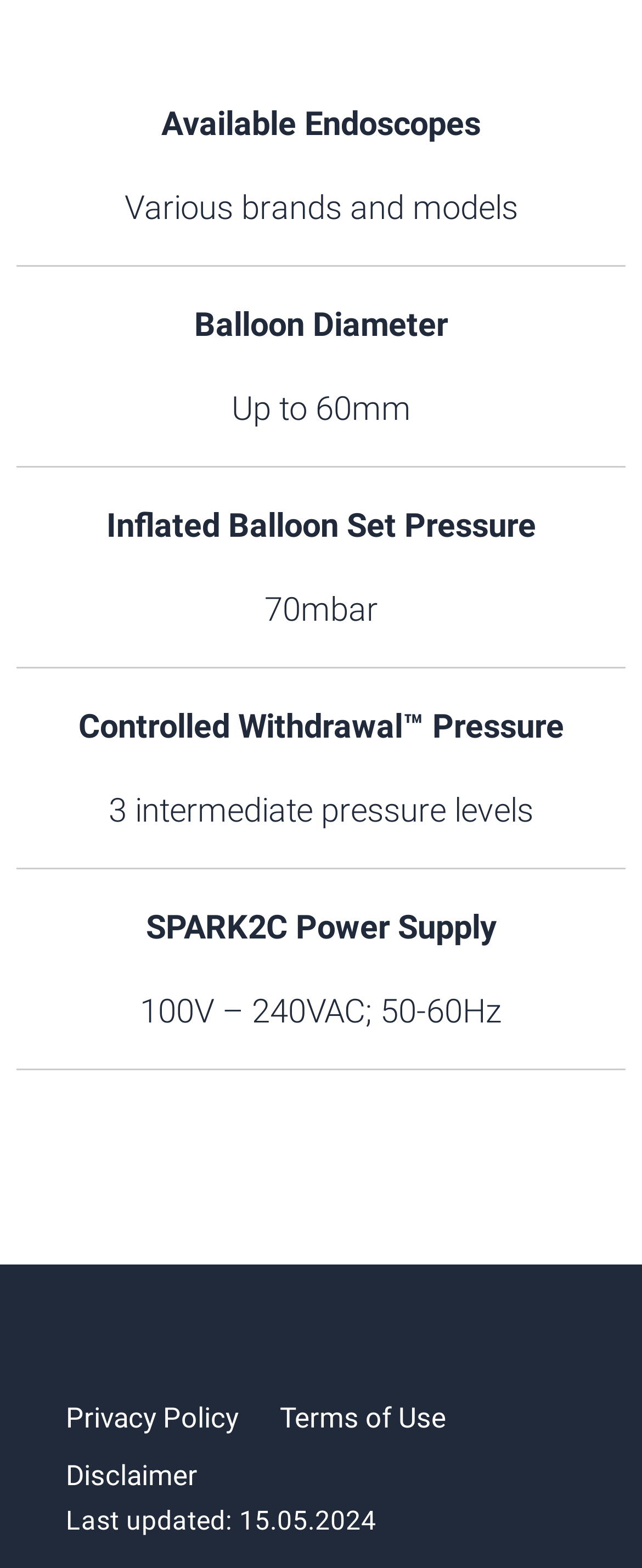By analyzing the image, answer the following question with a detailed response: How many intermediate pressure levels are there?

I found the answer by looking at the table with the 'Available Endoscopes' header. In the fourth row, I saw the 'Controlled Withdrawal Pressure' column with the value '3 intermediate pressure levels'.